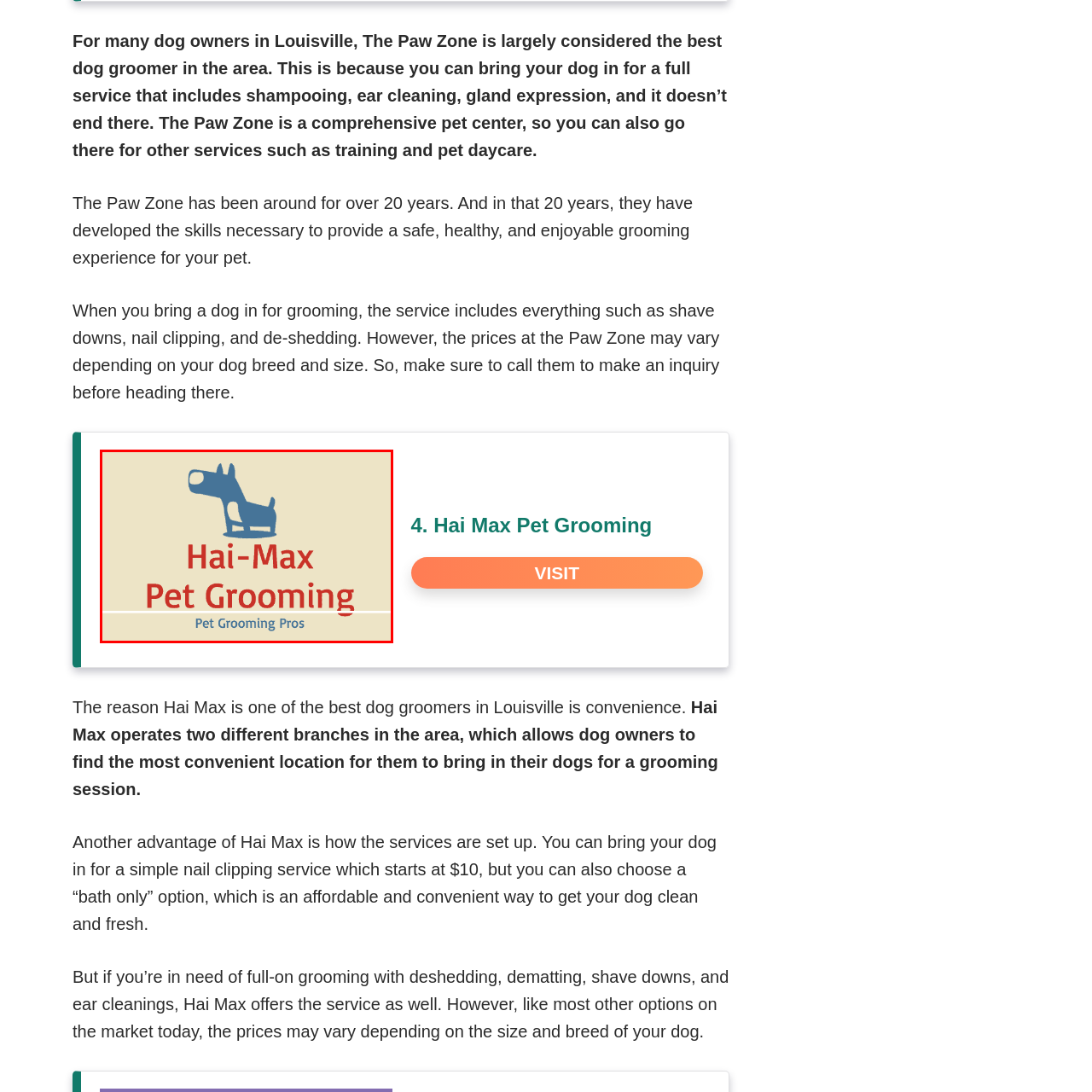What is written in bold red letters?
Pay attention to the segment of the image within the red bounding box and offer a detailed answer to the question.

According to the caption, the brand name 'Hai-Max' is written in bold red letters, which effectively grabs attention and highlights the importance of the brand name in the logo.